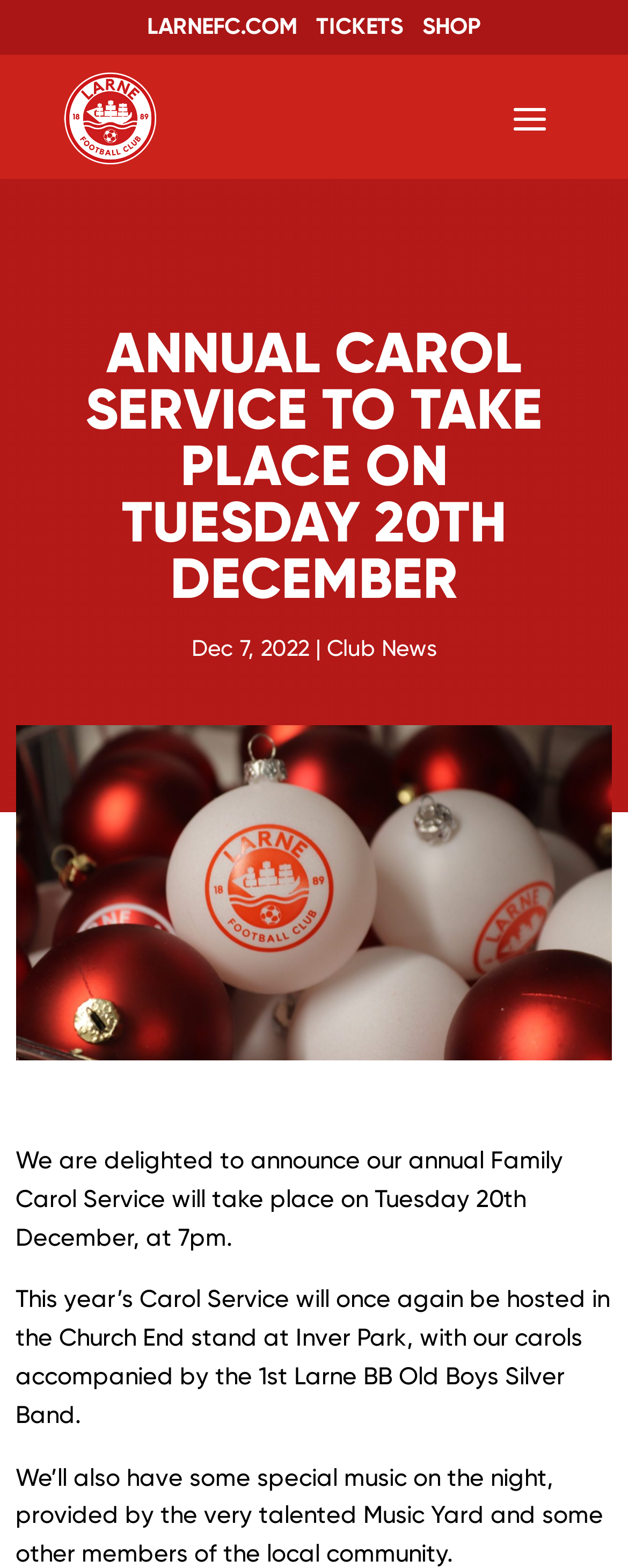Based on the image, please elaborate on the answer to the following question:
What is accompanying the carols at the Carol Service?

I found the answer by reading the second paragraph of the main content, which mentions 'our carols accompanied by the 1st Larne BB Old Boys Silver Band'.